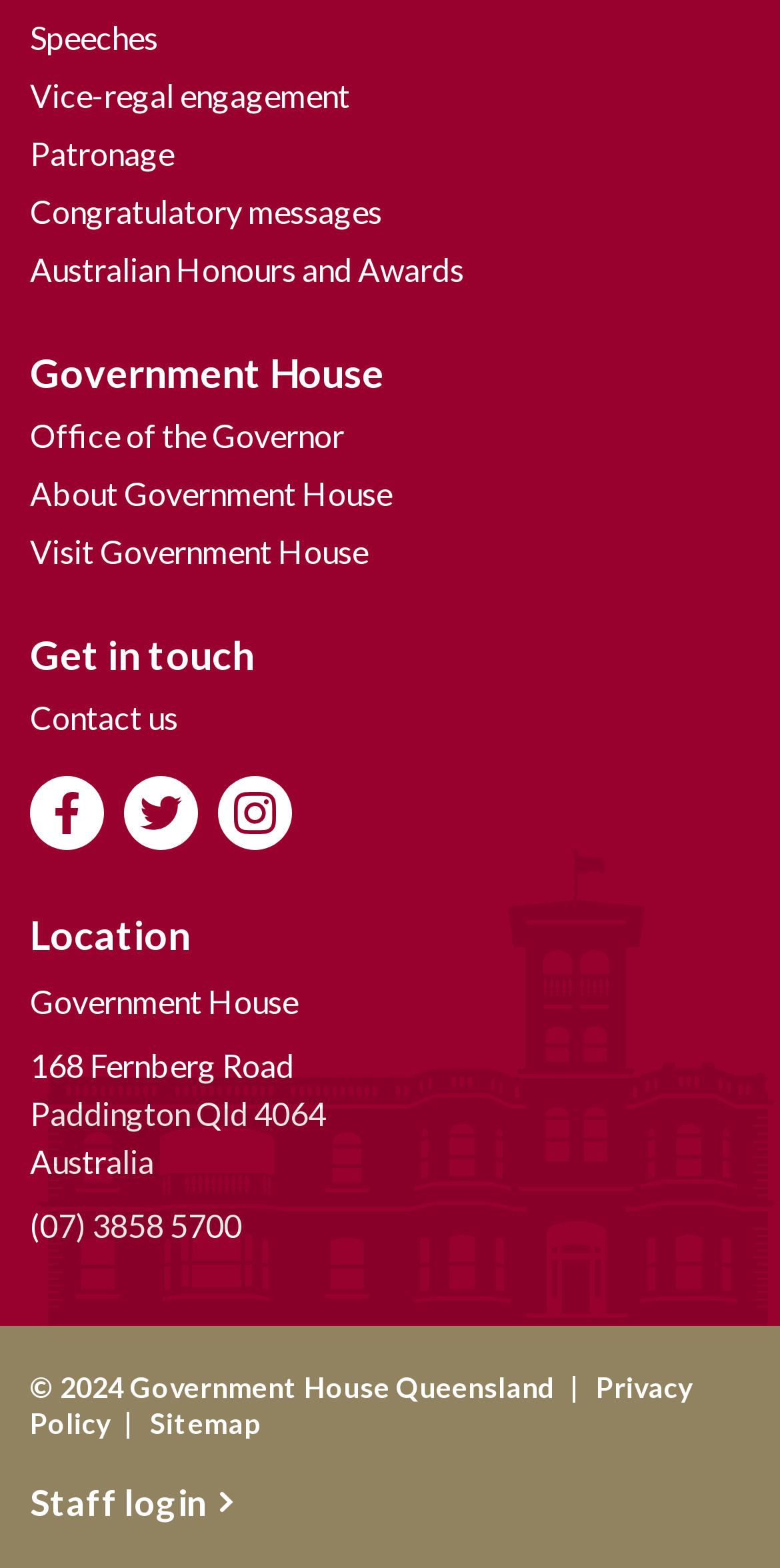Given the element description: "Australian Honours and Awards", predict the bounding box coordinates of the UI element it refers to, using four float numbers between 0 and 1, i.e., [left, top, right, bottom].

[0.038, 0.154, 0.595, 0.191]